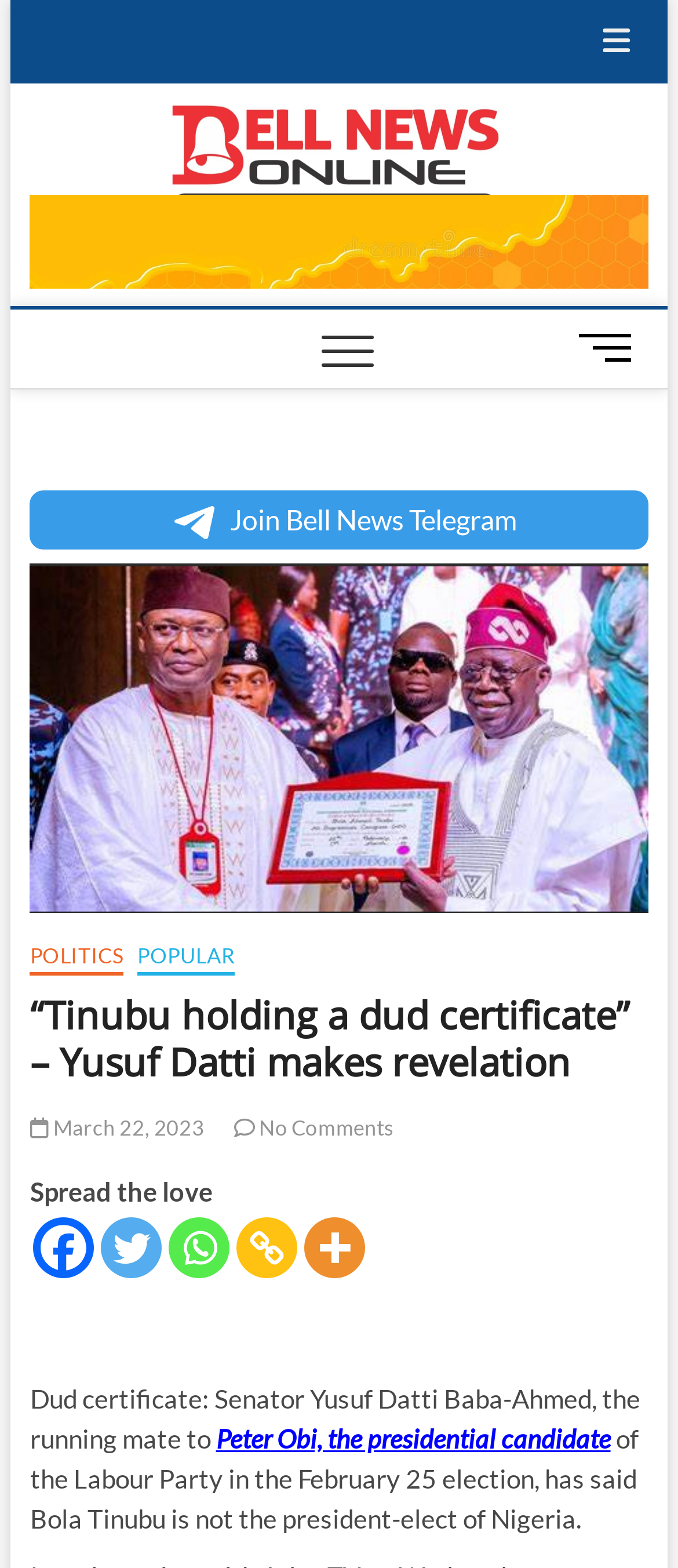Identify the bounding box coordinates of the region that needs to be clicked to carry out this instruction: "Go to Bell news". Provide these coordinates as four float numbers ranging from 0 to 1, i.e., [left, top, right, bottom].

[0.218, 0.068, 0.782, 0.088]